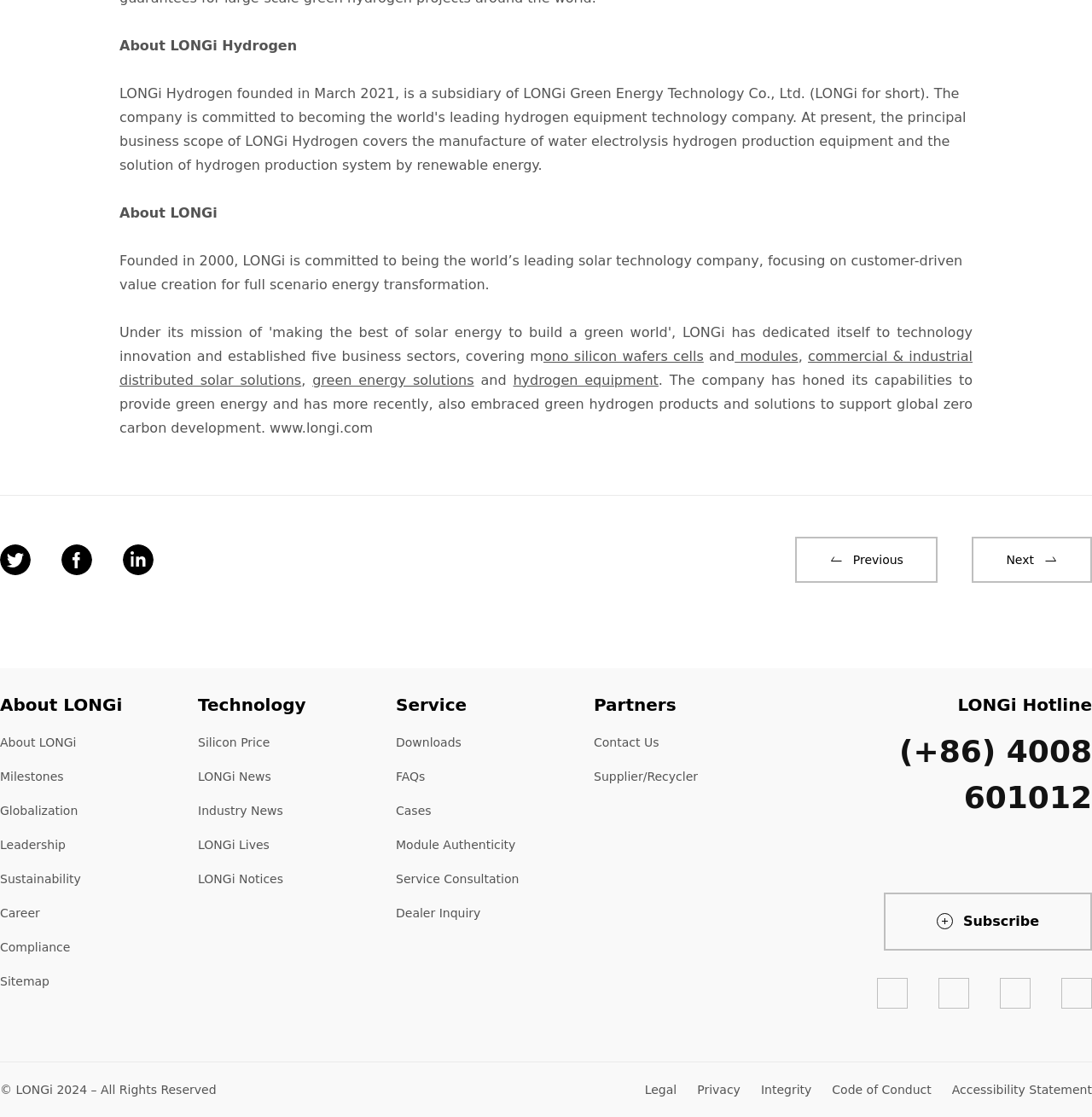Identify the coordinates of the bounding box for the element that must be clicked to accomplish the instruction: "Go to Previous page".

[0.728, 0.481, 0.859, 0.522]